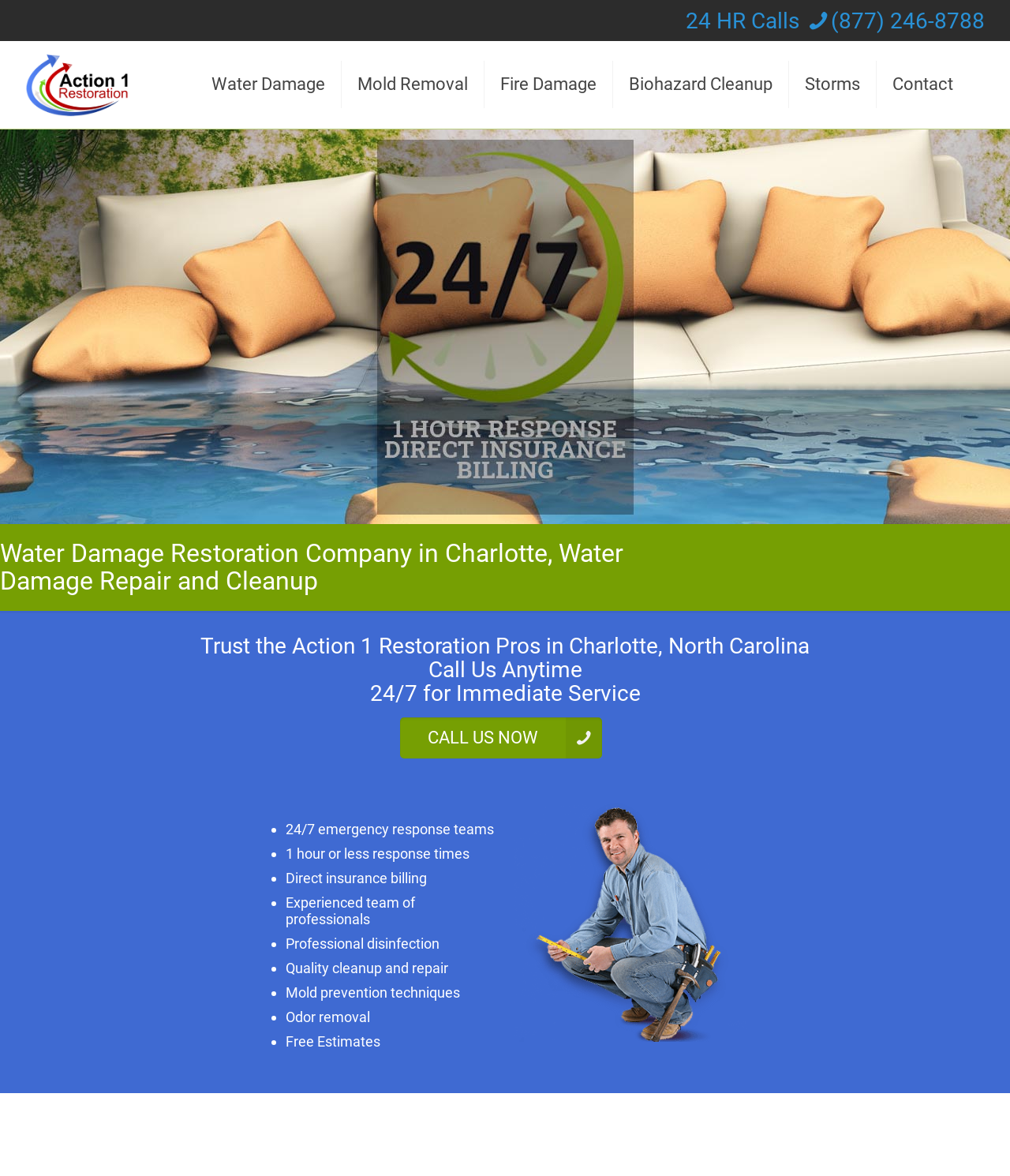Does Action 1 Restoration provide free estimates?
Give a detailed and exhaustive answer to the question.

I found this information by looking at the list of services provided by Action 1 Restoration, where I saw a bullet point mentioning 'Free Estimates'.